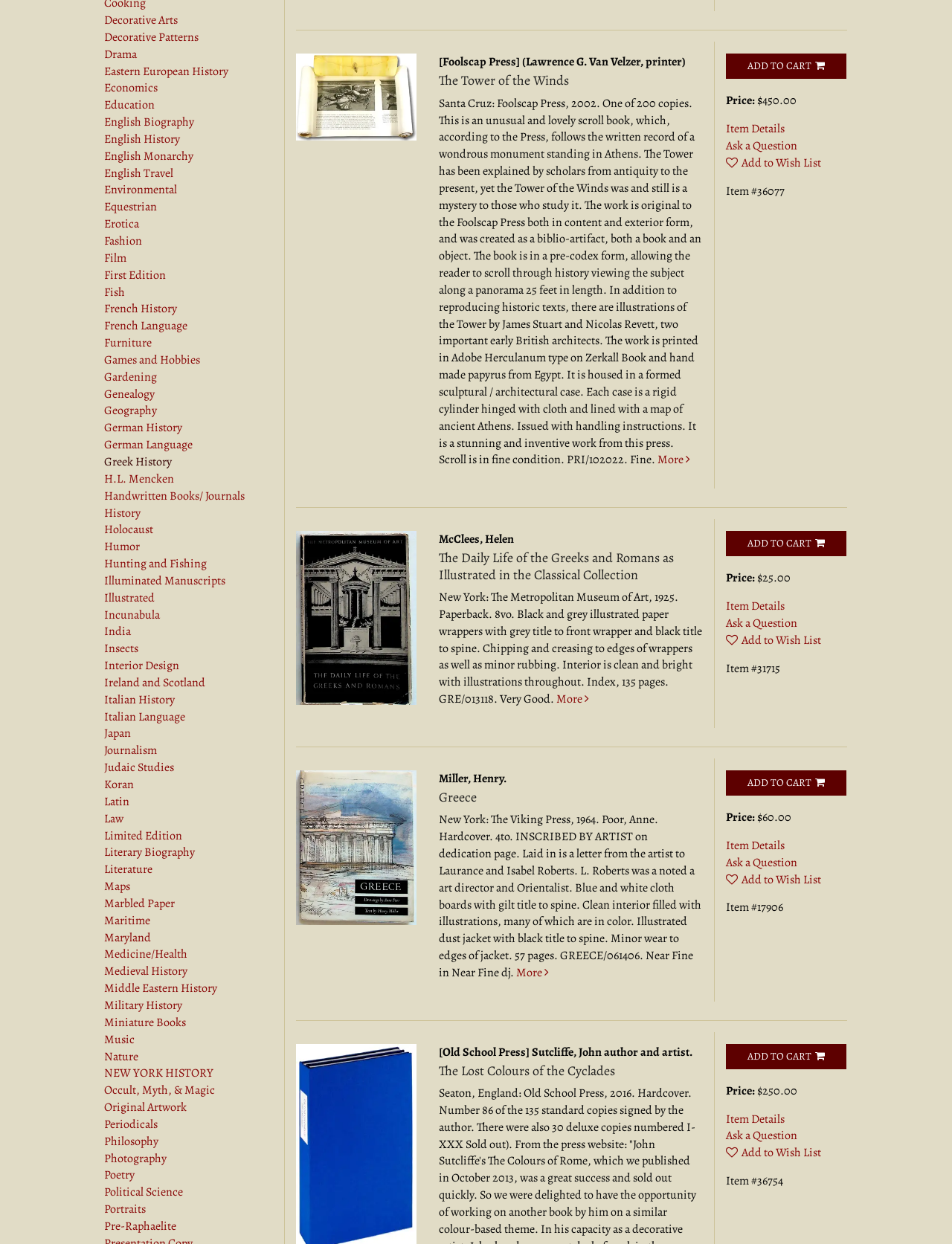Locate the bounding box of the UI element defined by this description: "Add to Wish List". The coordinates should be given as four float numbers between 0 and 1, formatted as [left, top, right, bottom].

[0.763, 0.124, 0.863, 0.137]